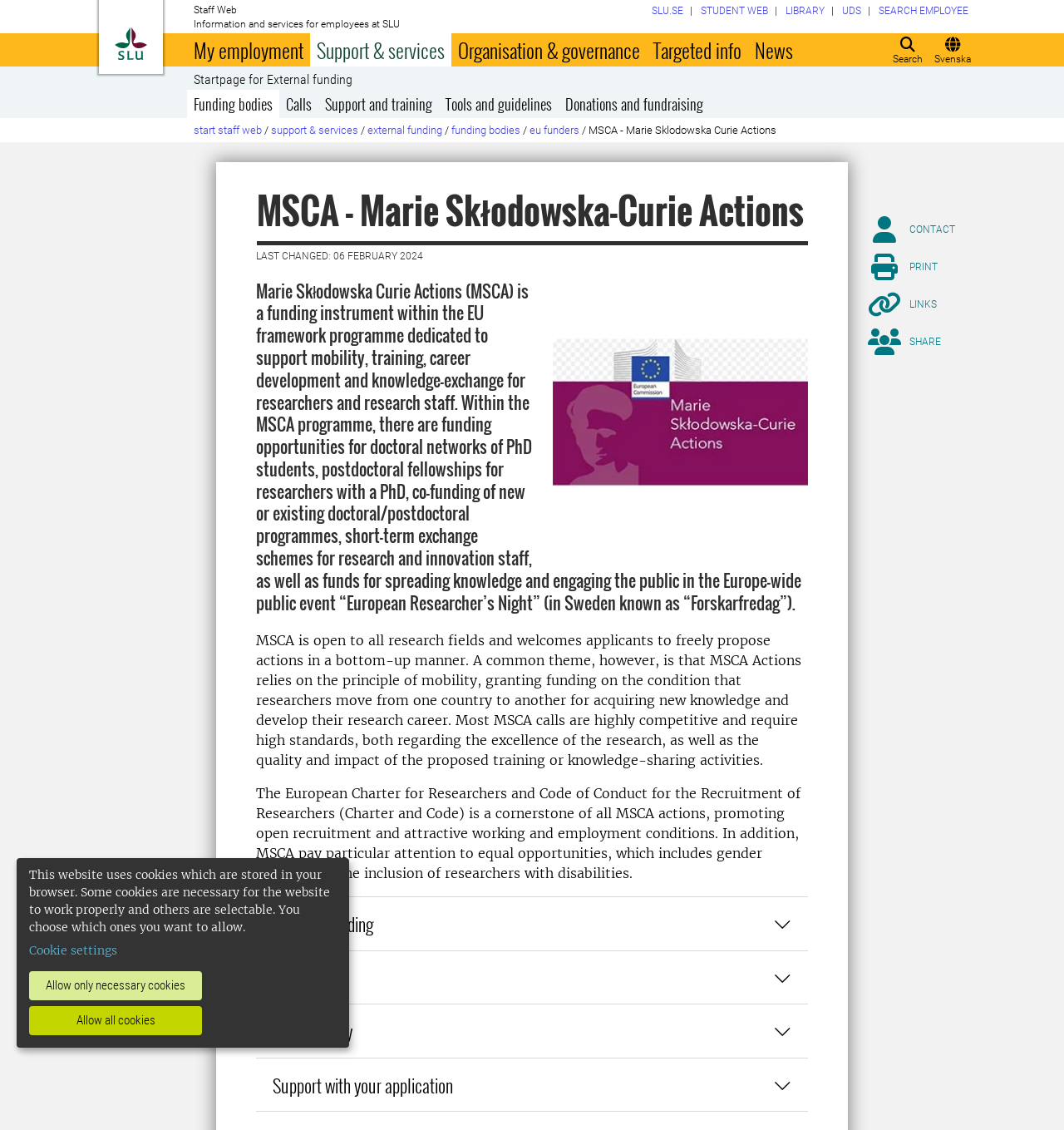Please identify the bounding box coordinates of the element on the webpage that should be clicked to follow this instruction: "Learn about Marie Skłodowska Curie Actions". The bounding box coordinates should be given as four float numbers between 0 and 1, formatted as [left, top, right, bottom].

[0.241, 0.167, 0.759, 0.217]